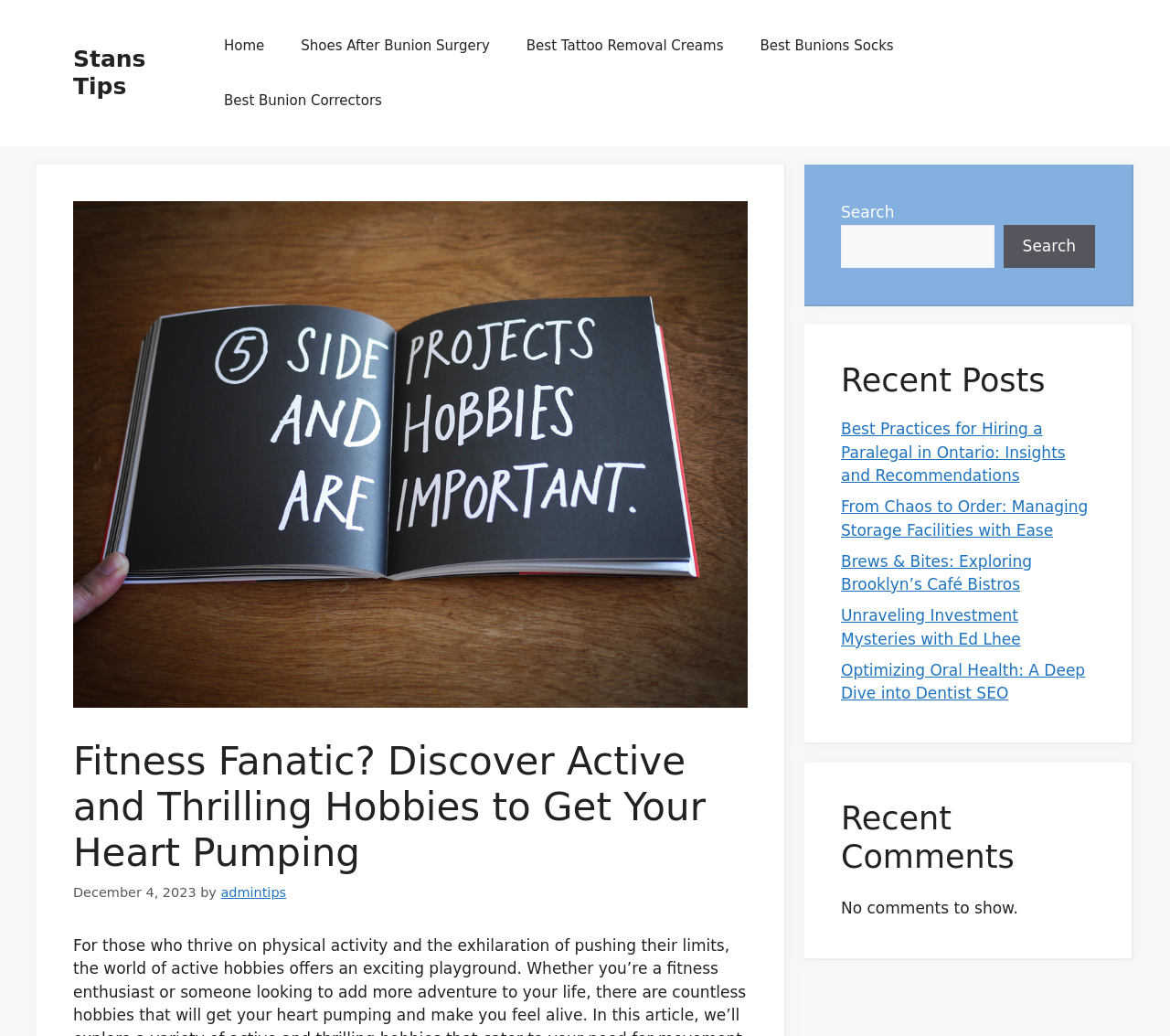What is the purpose of the search box? From the image, respond with a single word or brief phrase.

To search the website